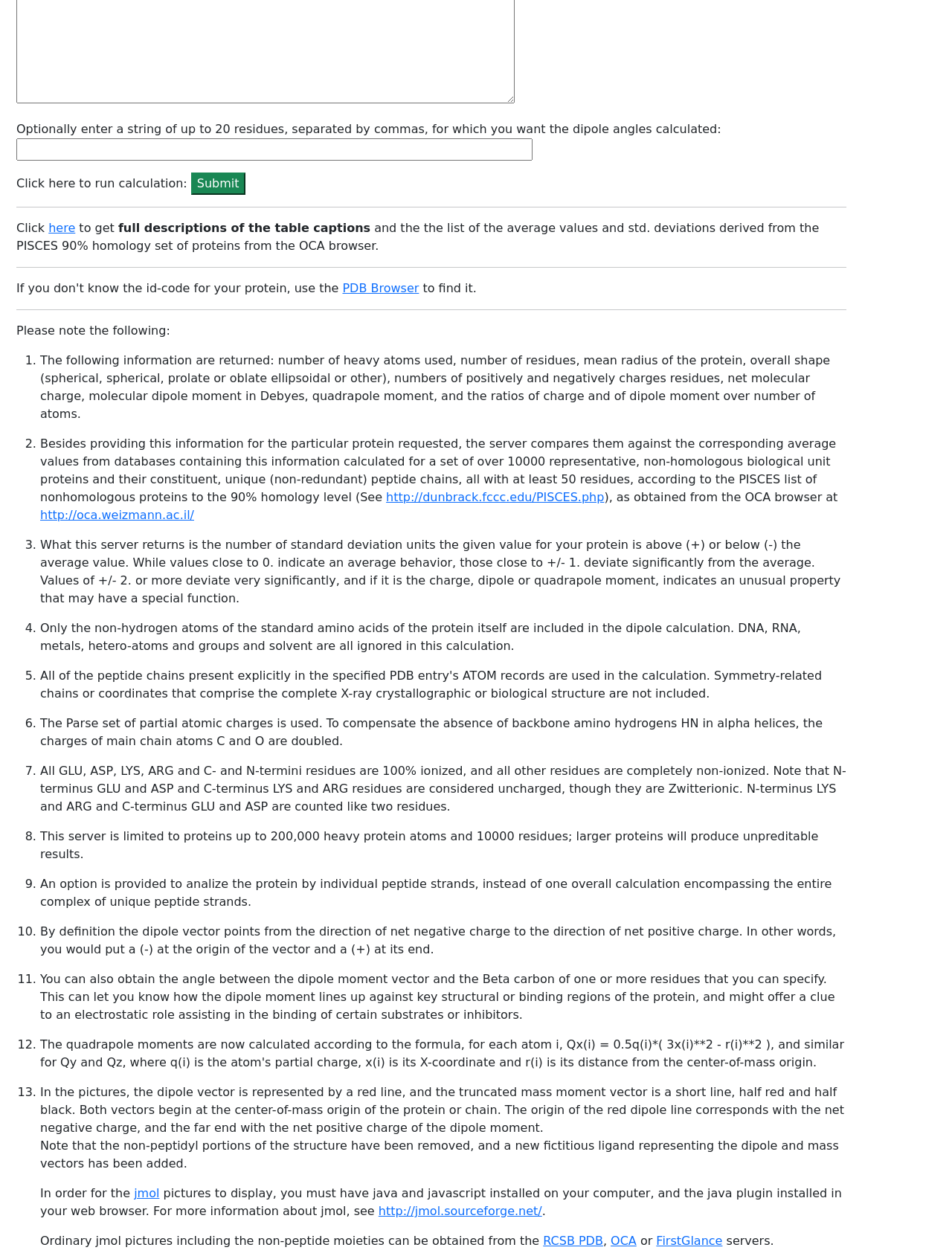Determine the bounding box of the UI component based on this description: "RCSB PDB". The bounding box coordinates should be four float values between 0 and 1, i.e., [left, top, right, bottom].

[0.571, 0.98, 0.634, 0.991]